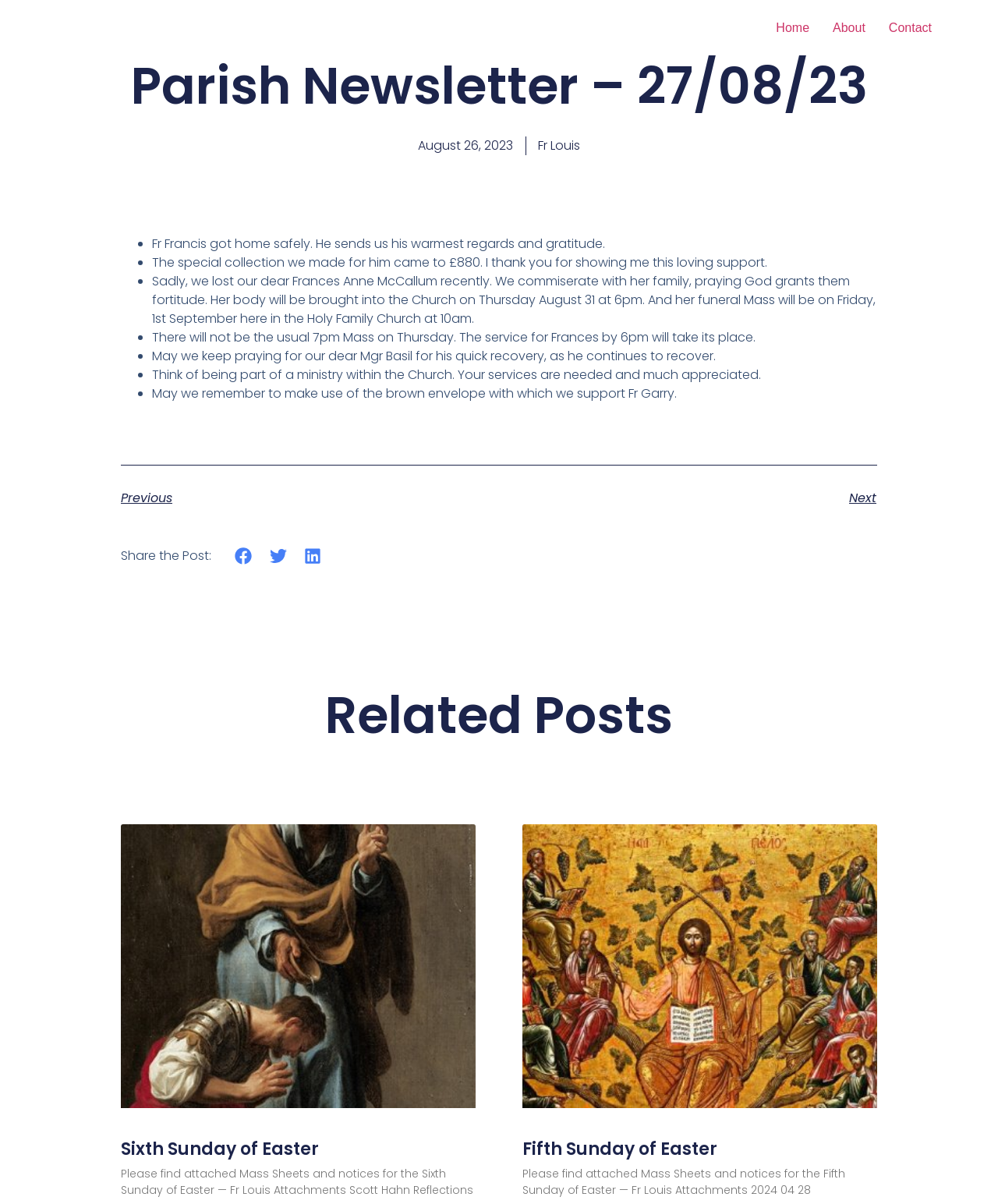Give the bounding box coordinates for this UI element: "aria-label="Share on linkedin"". The coordinates should be four float numbers between 0 and 1, arranged as [left, top, right, bottom].

[0.305, 0.454, 0.322, 0.469]